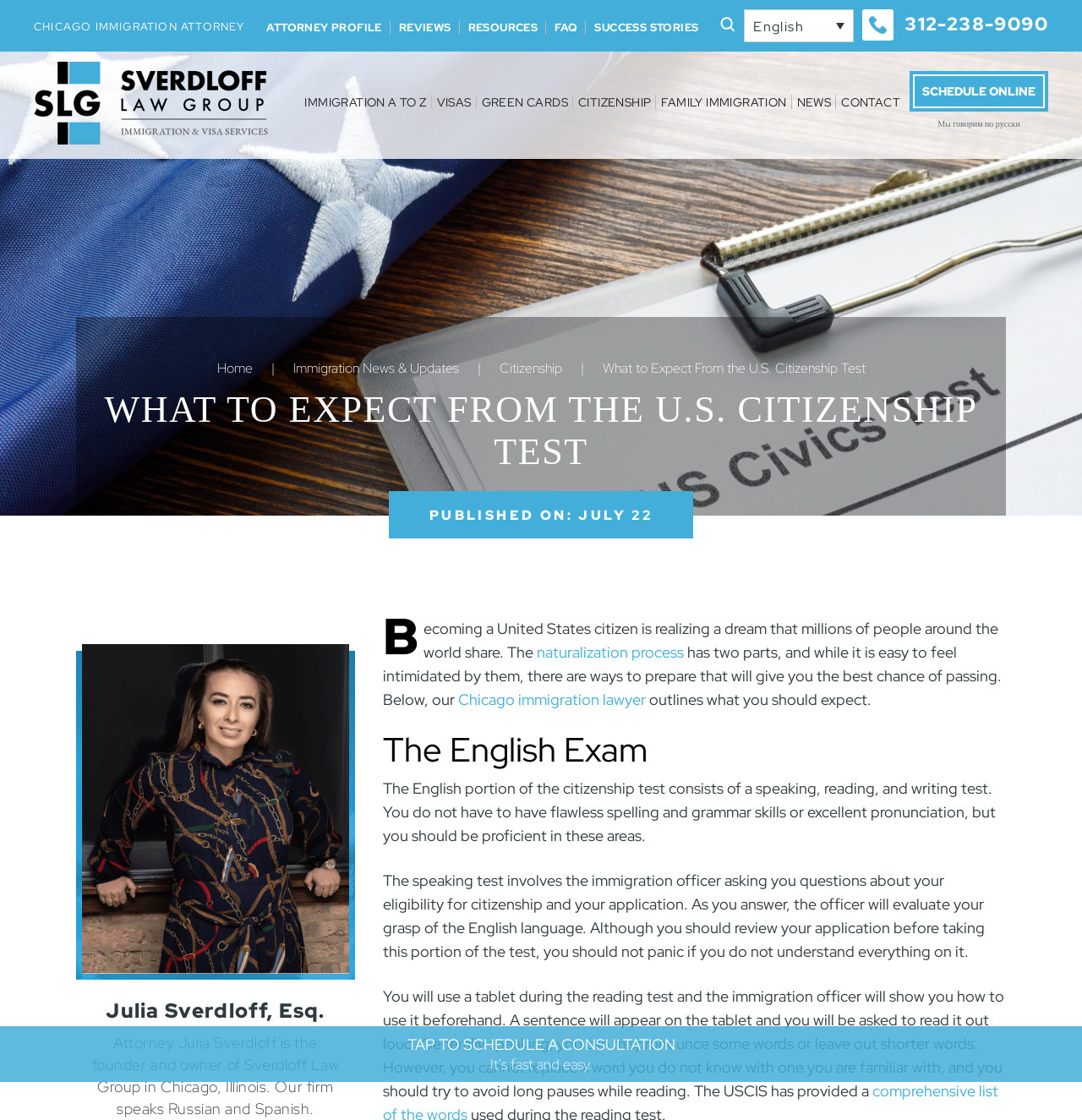What is the format of the reading test?
Look at the image and answer with only one word or phrase.

Using a tablet